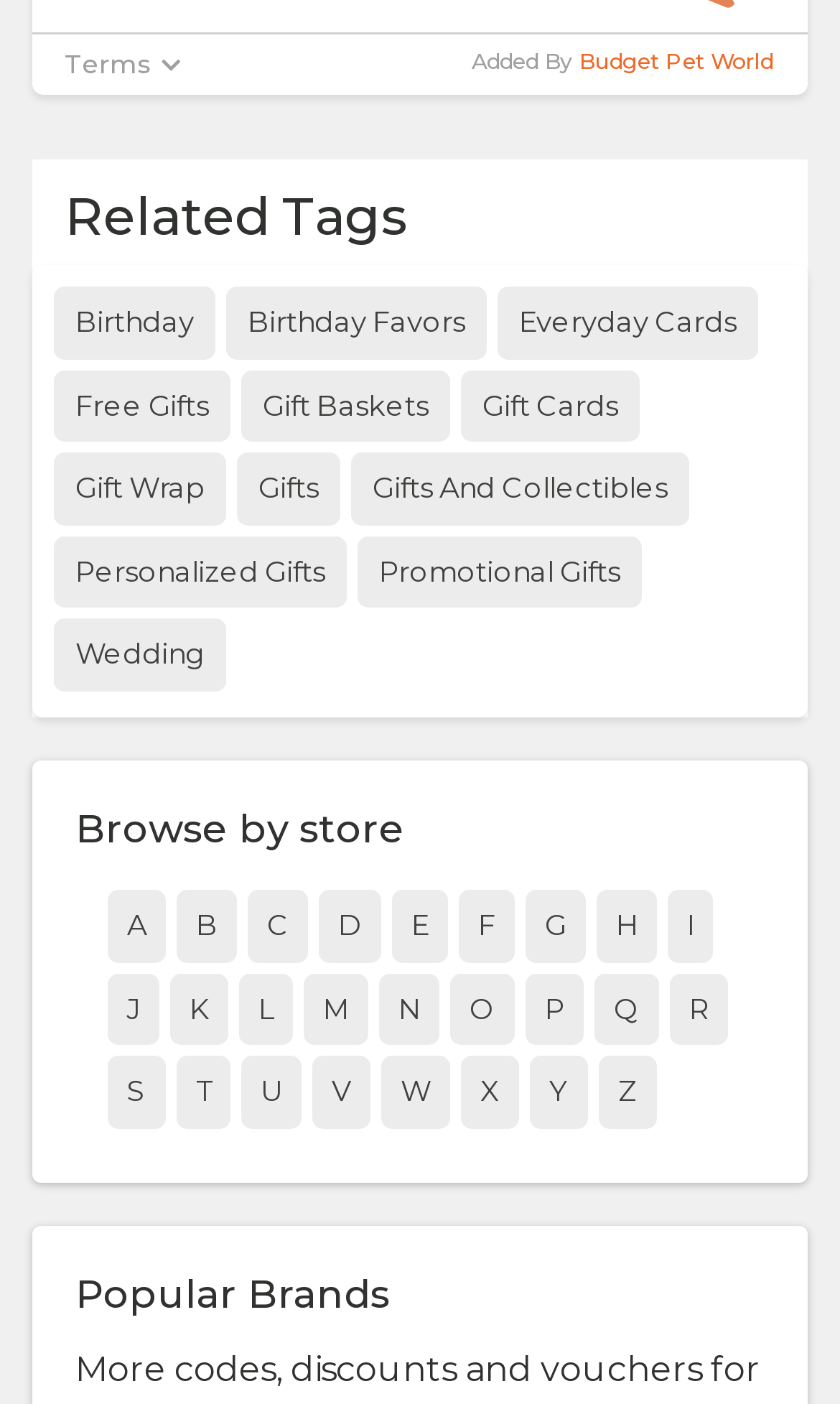Determine the bounding box coordinates for the UI element described. Format the coordinates as (top-left x, top-left y, bottom-right x, bottom-right y) and ensure all values are between 0 and 1. Element description: Privacy Policy

[0.021, 0.103, 0.979, 0.135]